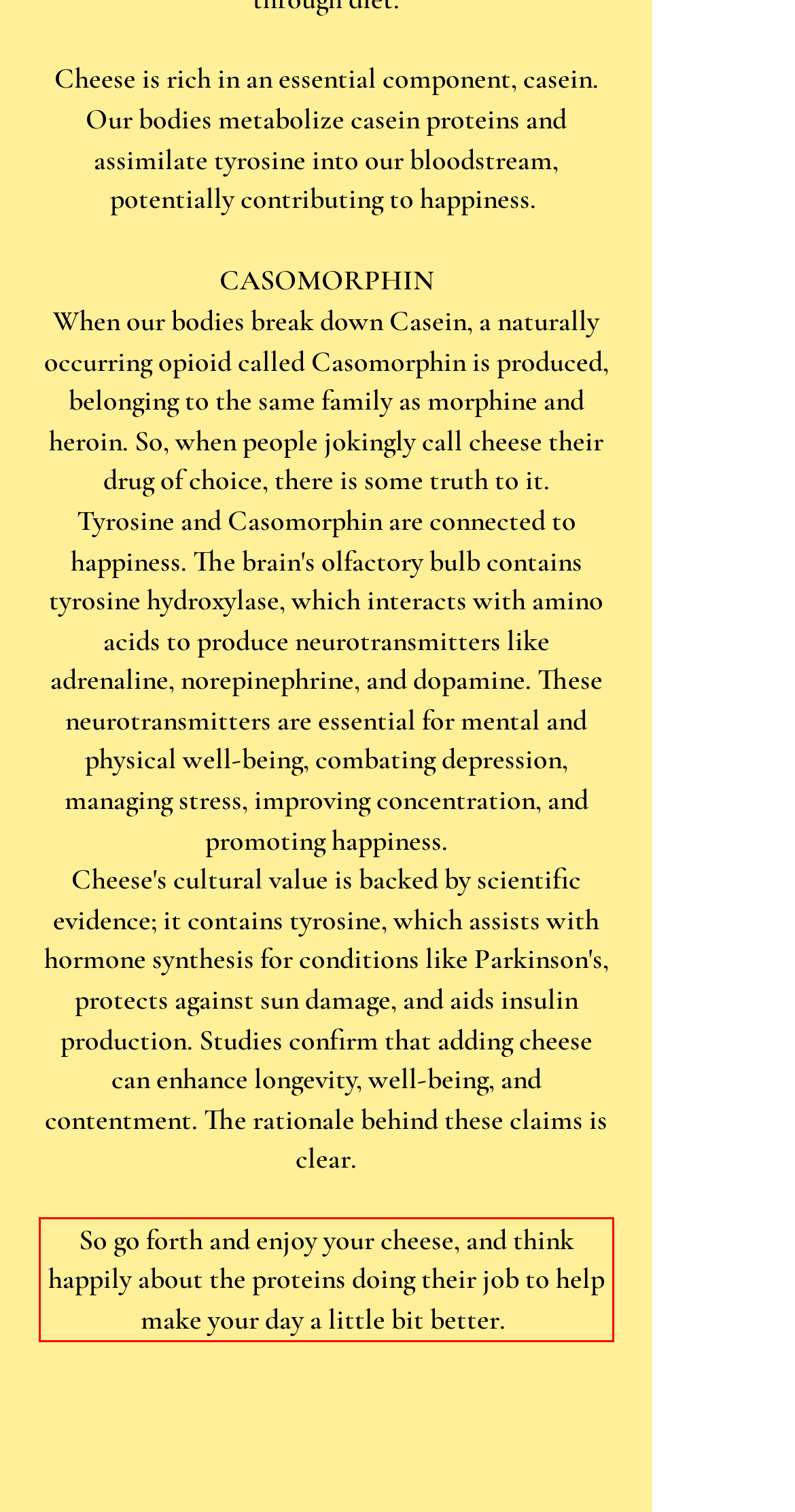You are provided with a screenshot of a webpage featuring a red rectangle bounding box. Extract the text content within this red bounding box using OCR.

So go forth and enjoy your cheese, and think happily about the proteins doing their job to help make your day a little bit better.